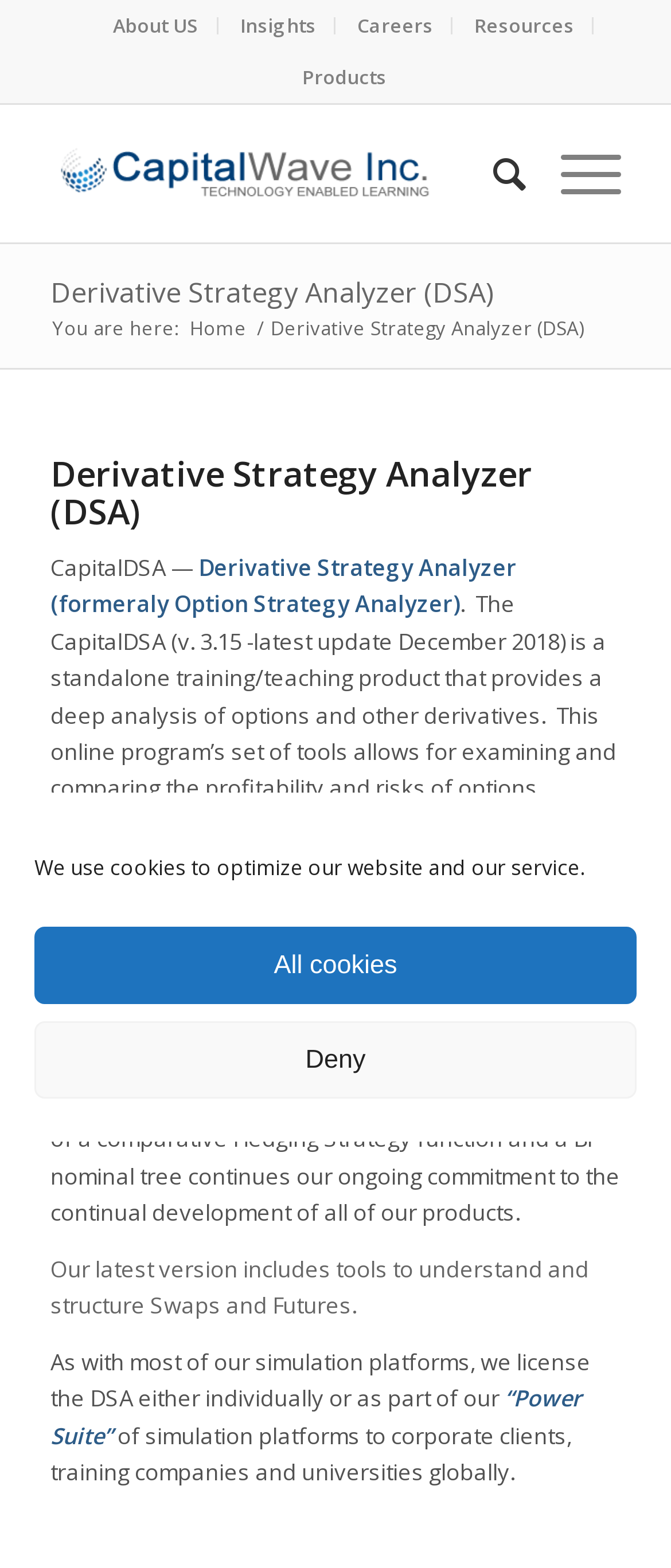Locate the bounding box coordinates of the UI element described by: "name="submit" value="Post Comment"". The bounding box coordinates should consist of four float numbers between 0 and 1, i.e., [left, top, right, bottom].

None